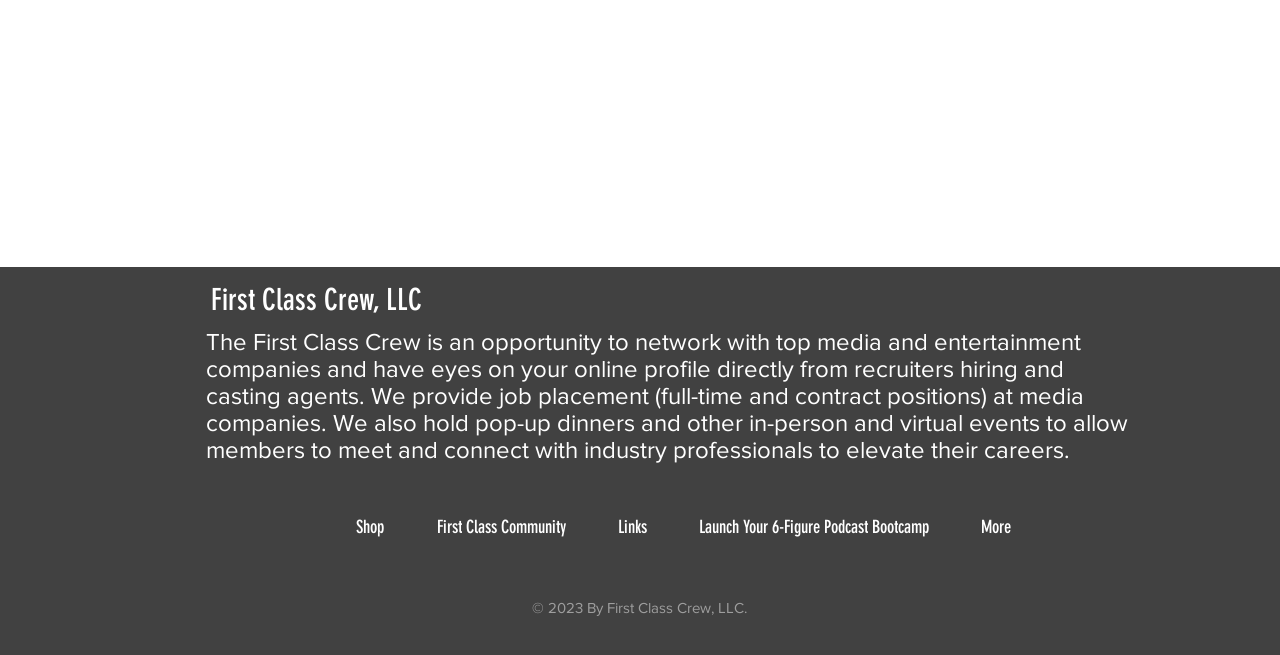What is the purpose of the First Class Crew?
Please answer the question with as much detail and depth as you can.

The purpose of the First Class Crew can be inferred from the heading element that describes it as an opportunity to network with top media and entertainment companies and have eyes on your online profile directly from recruiters hiring and casting agents, and also provides job placement.